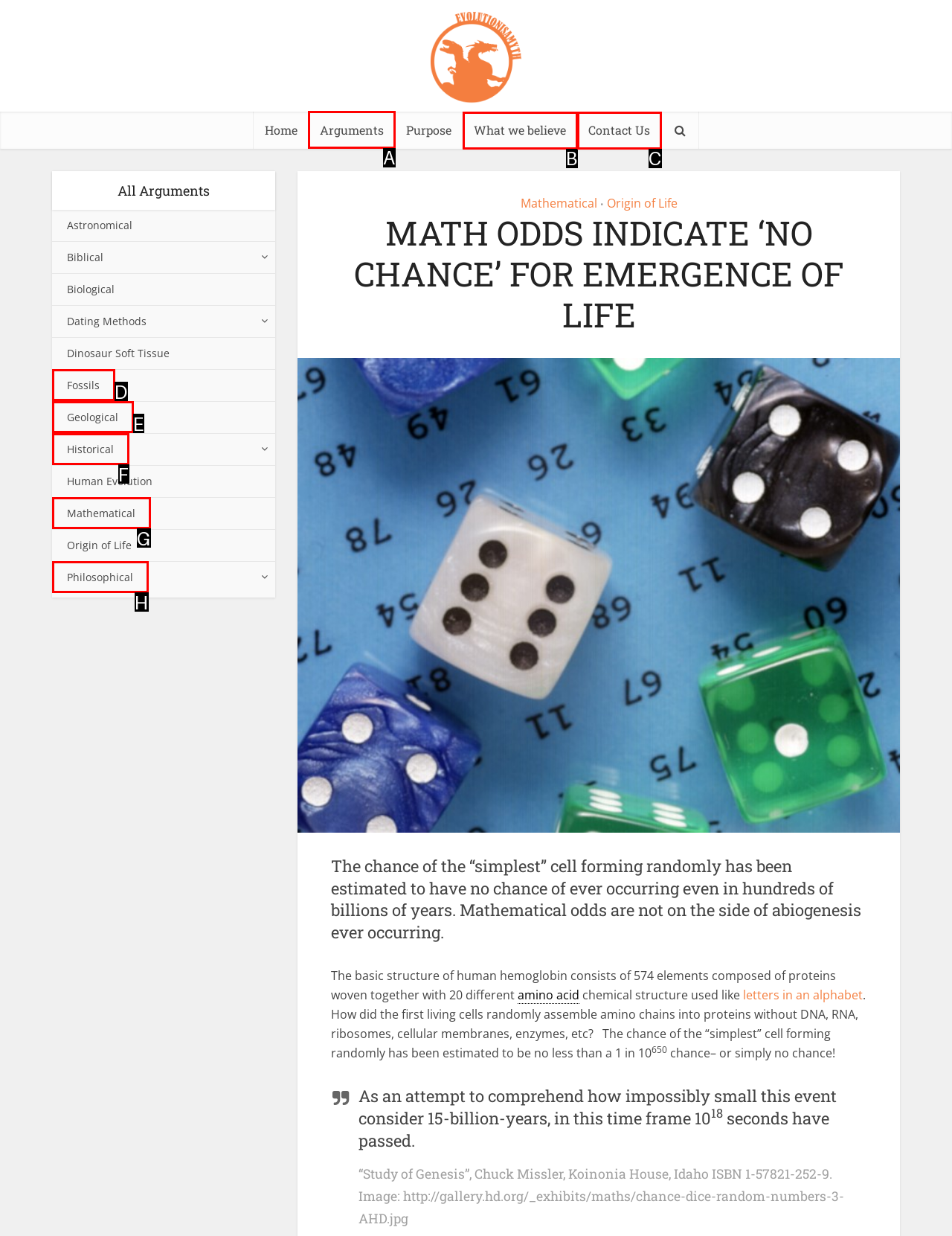Point out the HTML element I should click to achieve the following task: Click on the 'Arguments' link Provide the letter of the selected option from the choices.

A